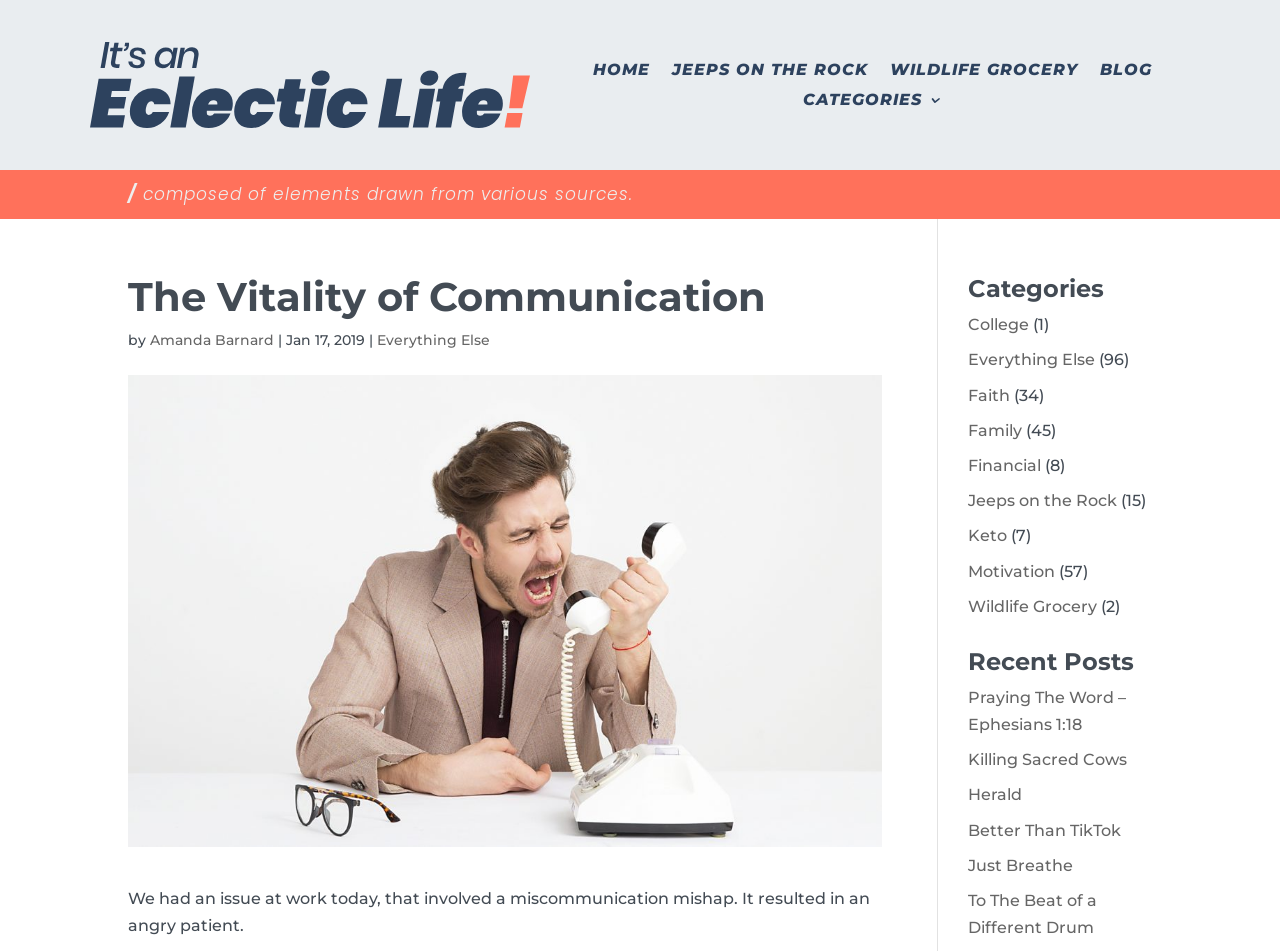Provide the bounding box coordinates for the UI element described in this sentence: "Wildlife Grocery". The coordinates should be four float values between 0 and 1, i.e., [left, top, right, bottom].

[0.695, 0.066, 0.842, 0.089]